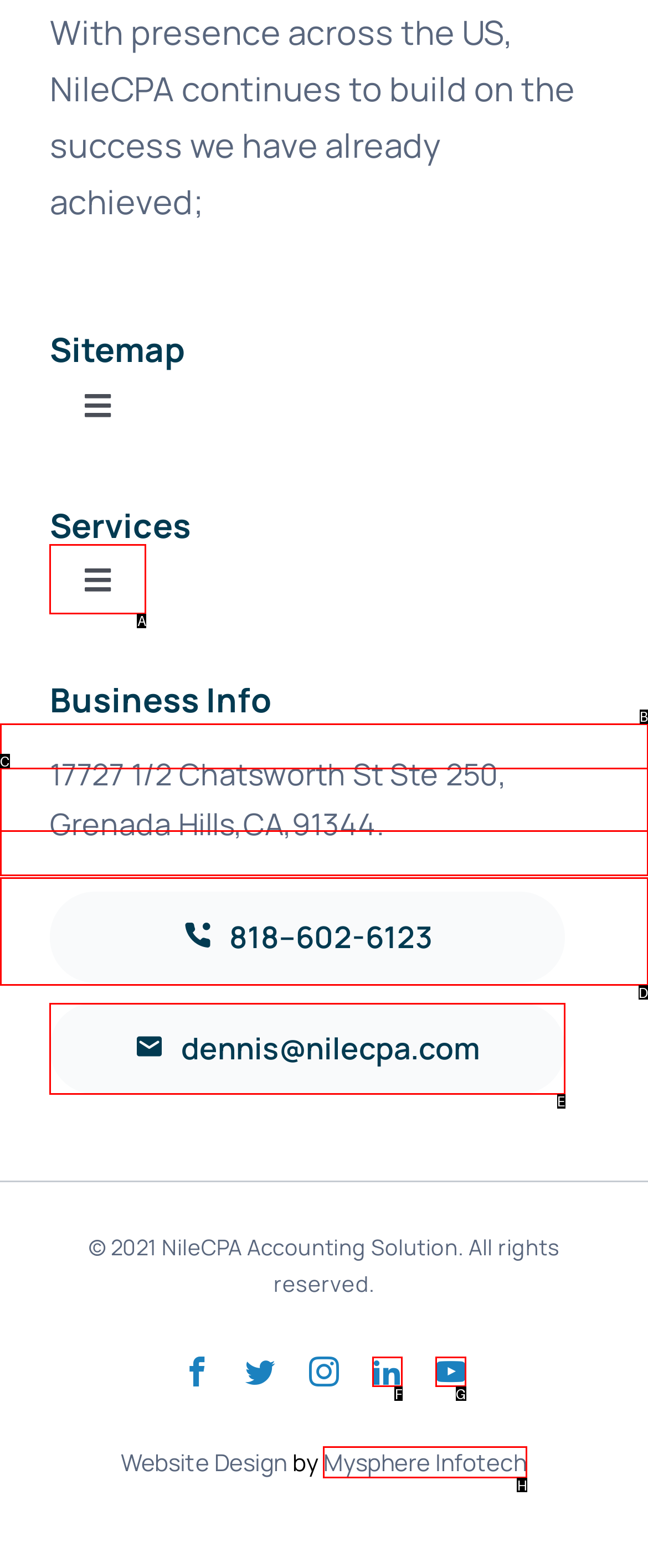Based on the element description: Toggle Navigation, choose the best matching option. Provide the letter of the option directly.

A